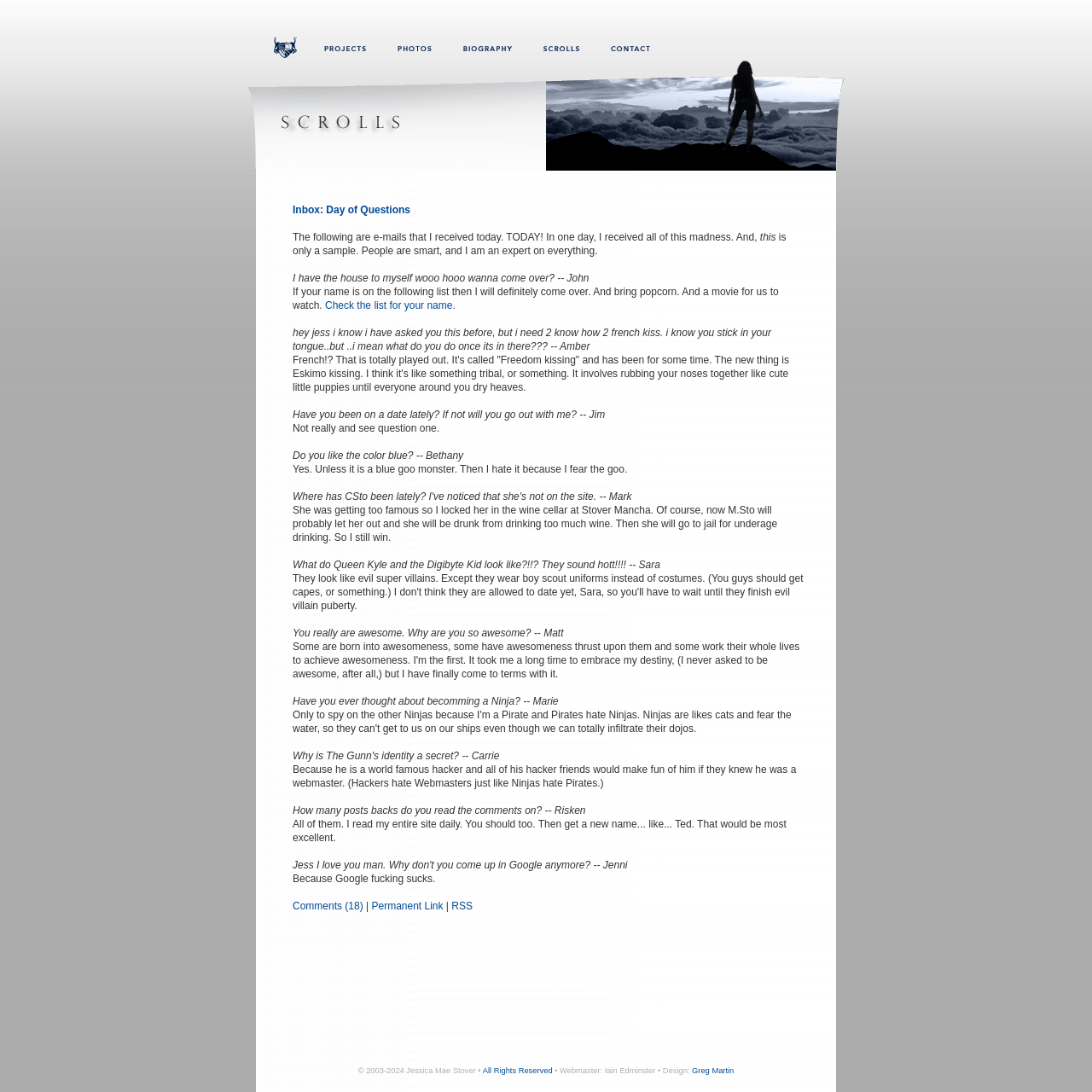Determine the bounding box coordinates for the region that must be clicked to execute the following instruction: "Click the RSS link.".

[0.414, 0.824, 0.433, 0.835]